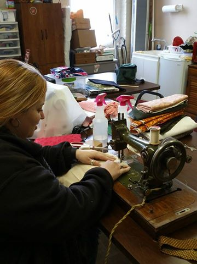What type of machine is on the wooden table?
Can you give a detailed and elaborate answer to the question?

The machine on the wooden table is a vintage sewing machine, which is being used by the woman for quilting, indicating her preference for traditional or antique equipment.